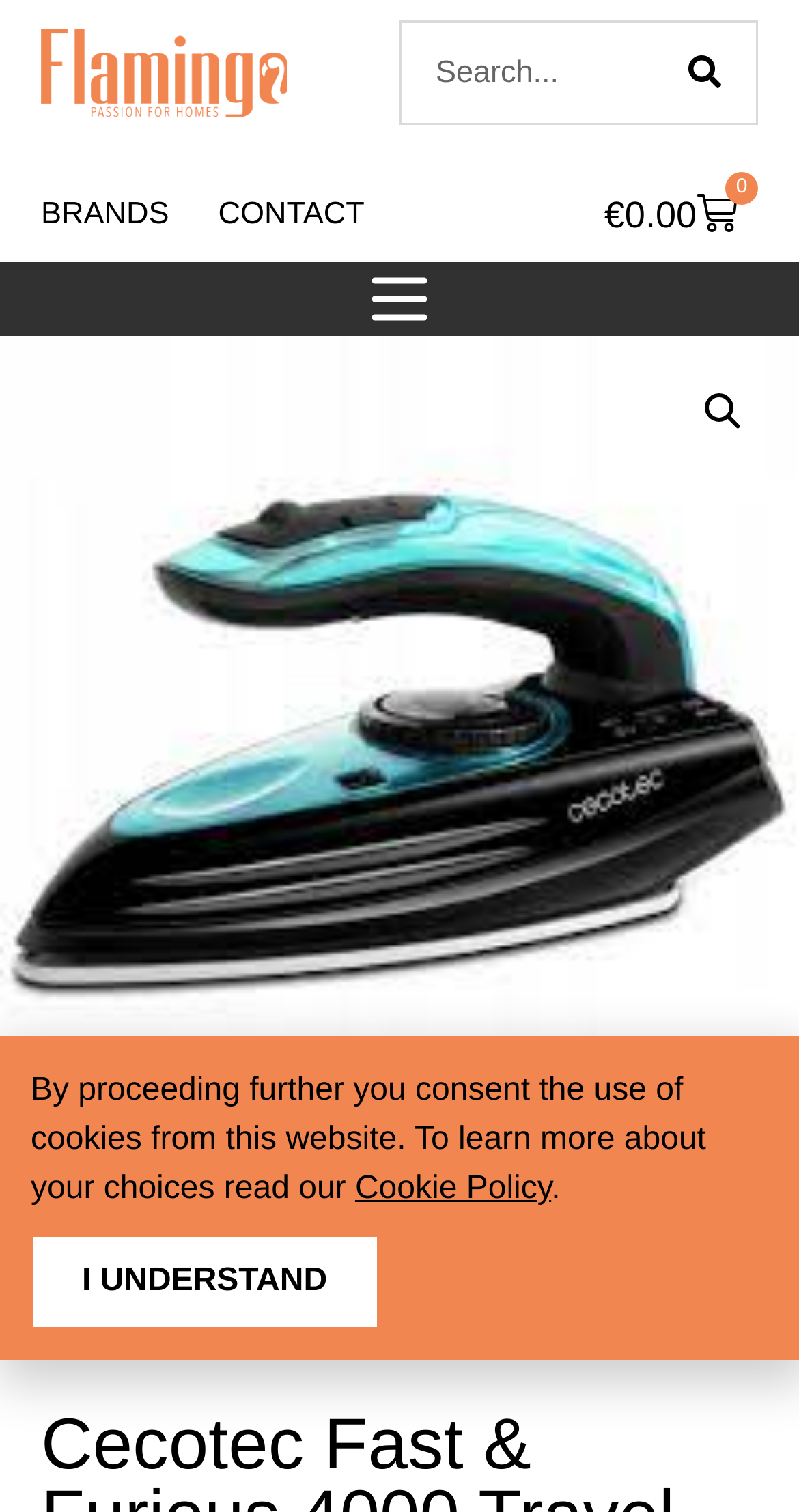Please find the bounding box for the UI element described by: "€0.00 0 Cart".

[0.692, 0.11, 0.987, 0.173]